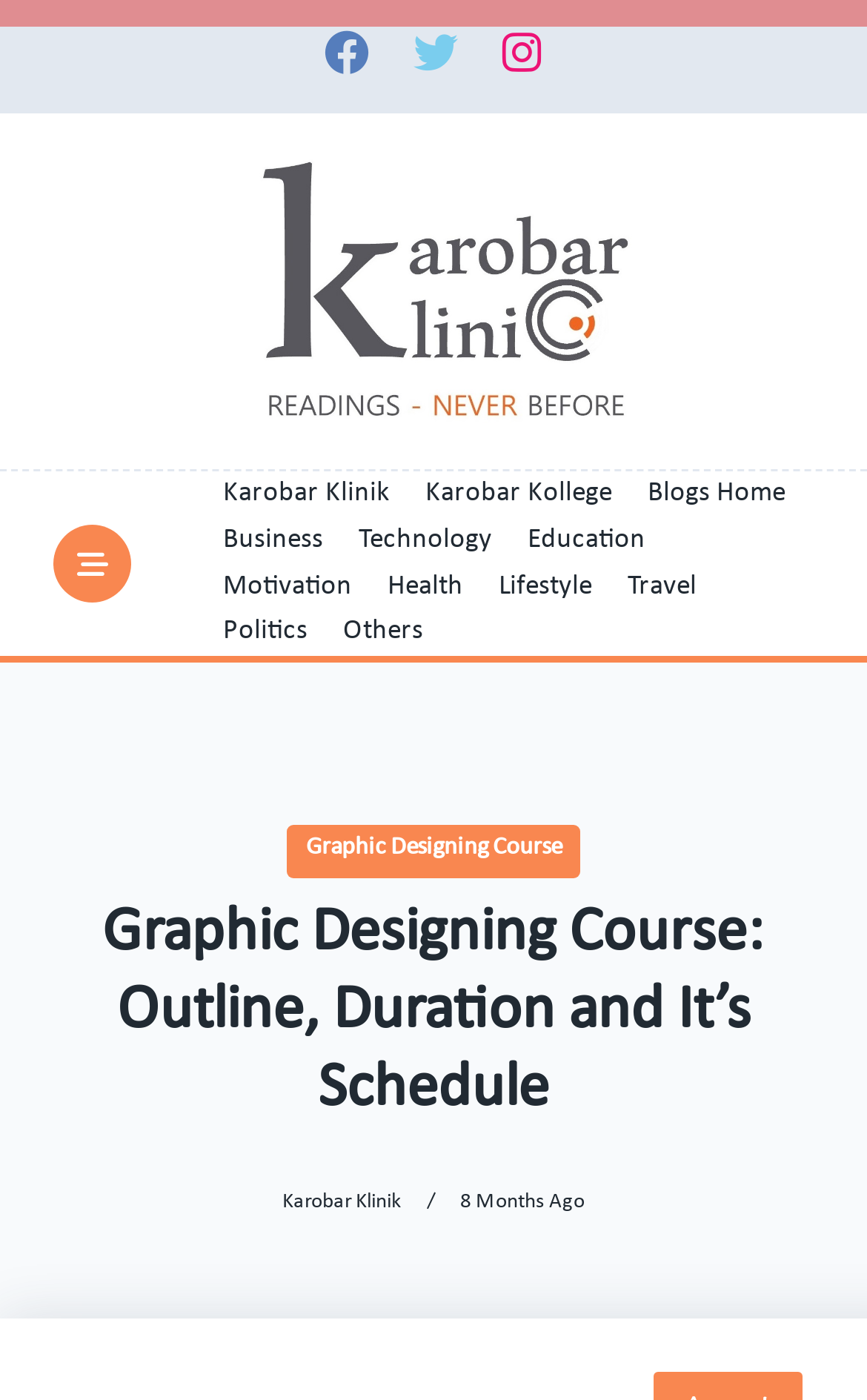How old is the current article?
Use the image to give a comprehensive and detailed response to the question.

I found the age of the current article by looking at the link with the text '8 Months Ago' which is located below the title of the article.